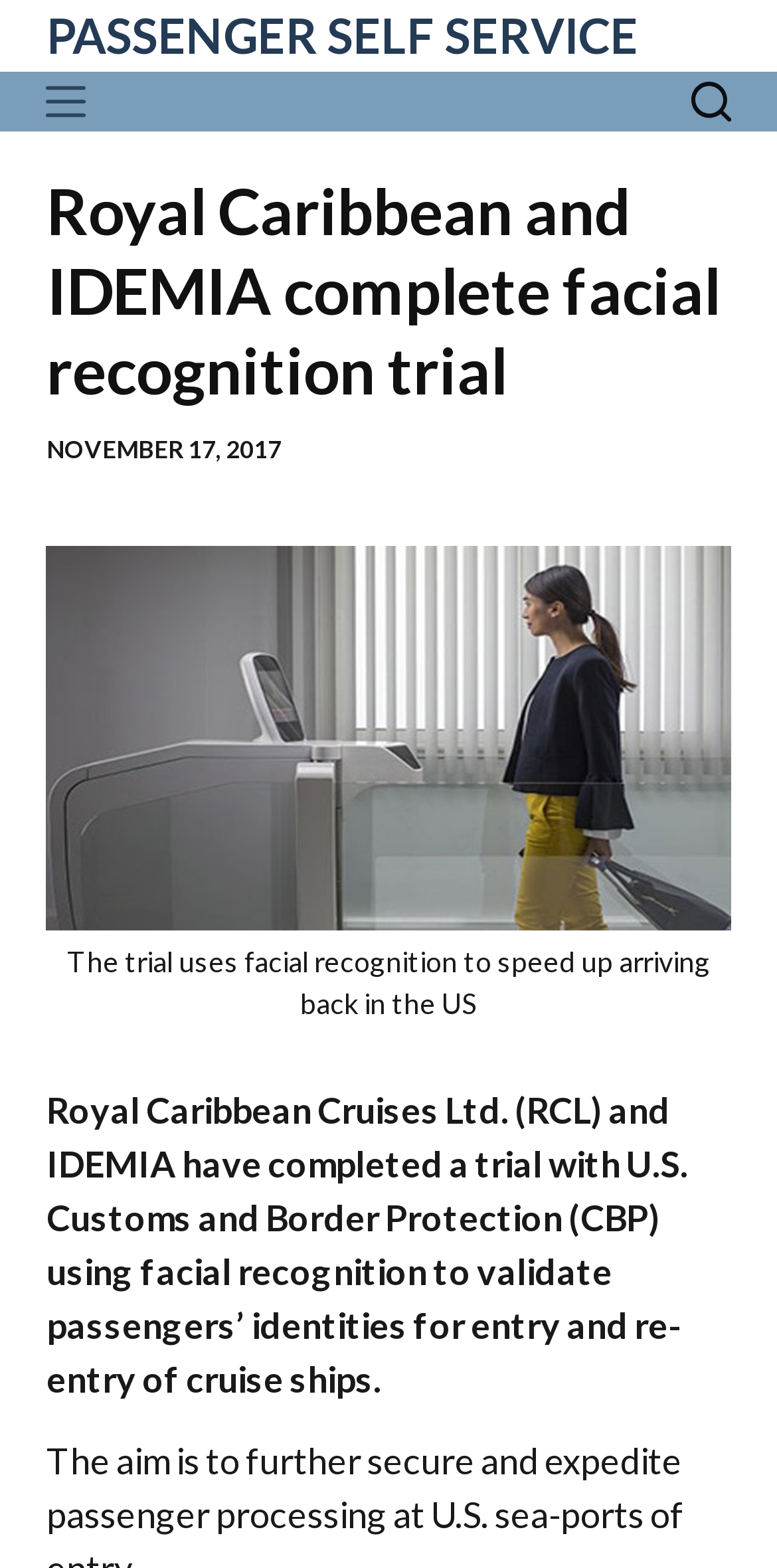Please identify the bounding box coordinates of the element's region that I should click in order to complete the following instruction: "Click the first button". The bounding box coordinates consist of four float numbers between 0 and 1, i.e., [left, top, right, bottom].

[0.06, 0.052, 0.133, 0.078]